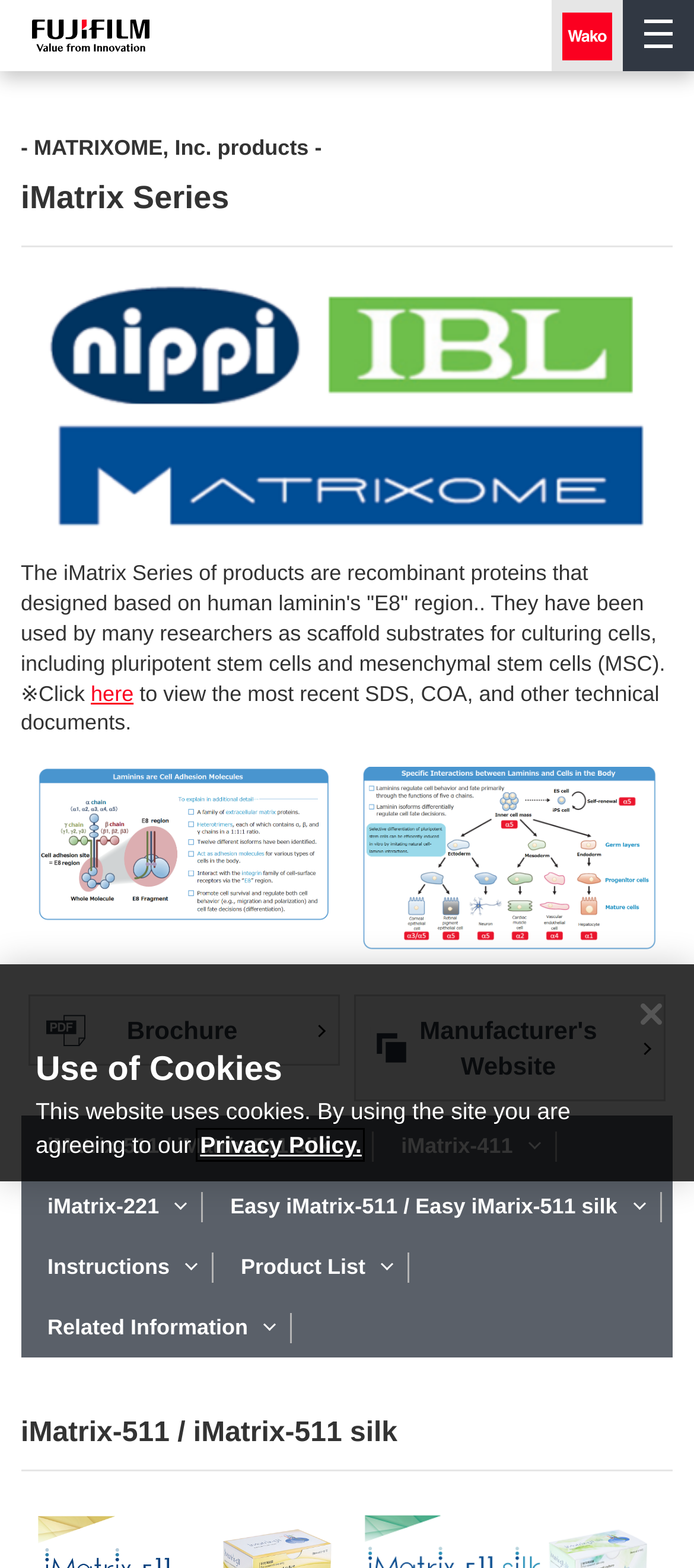Determine the bounding box coordinates of the section to be clicked to follow the instruction: "visit the cultivated X page". The coordinates should be given as four float numbers between 0 and 1, formatted as [left, top, right, bottom].

None